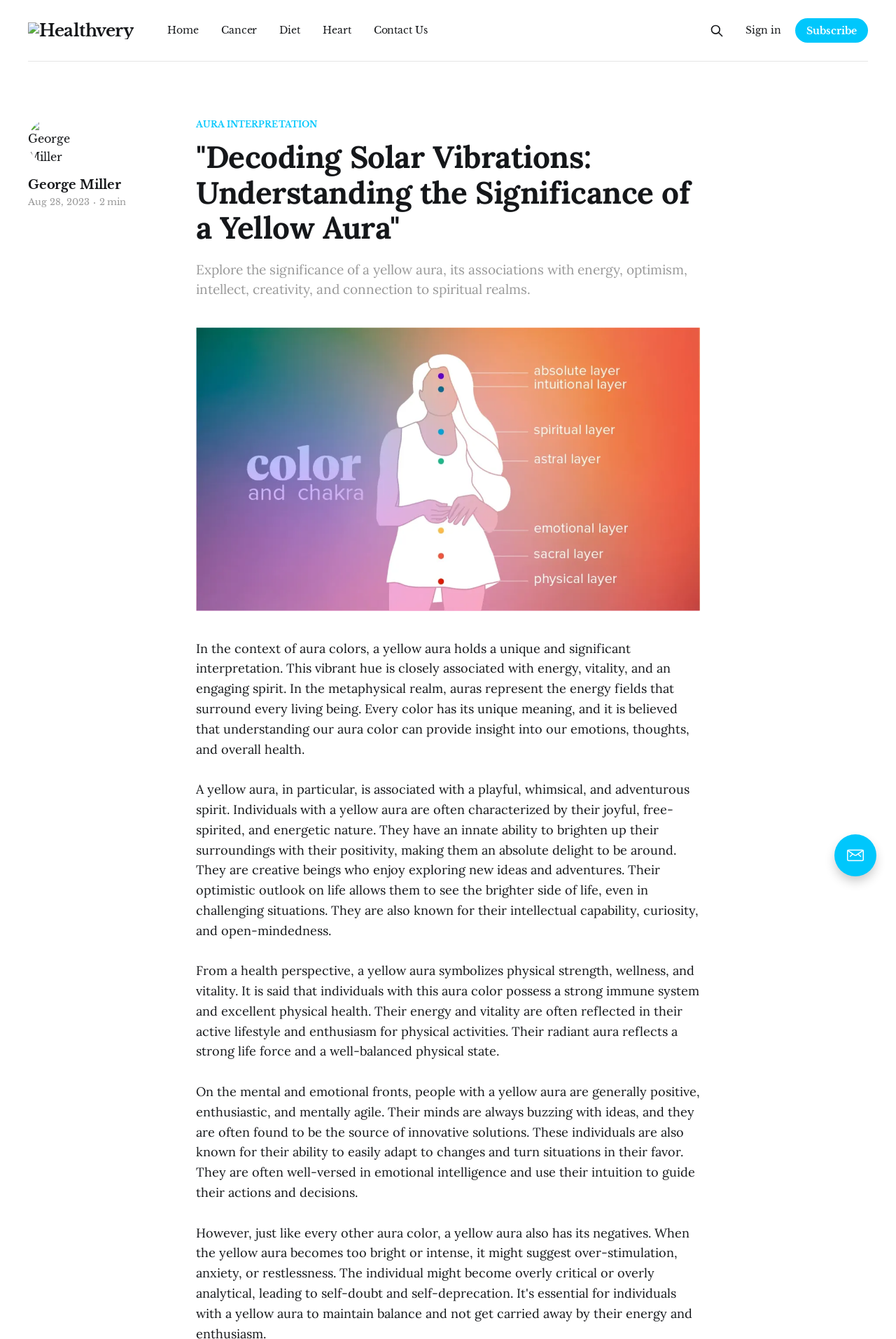Answer the question with a single word or phrase: 
Who is the author of the article?

George Miller